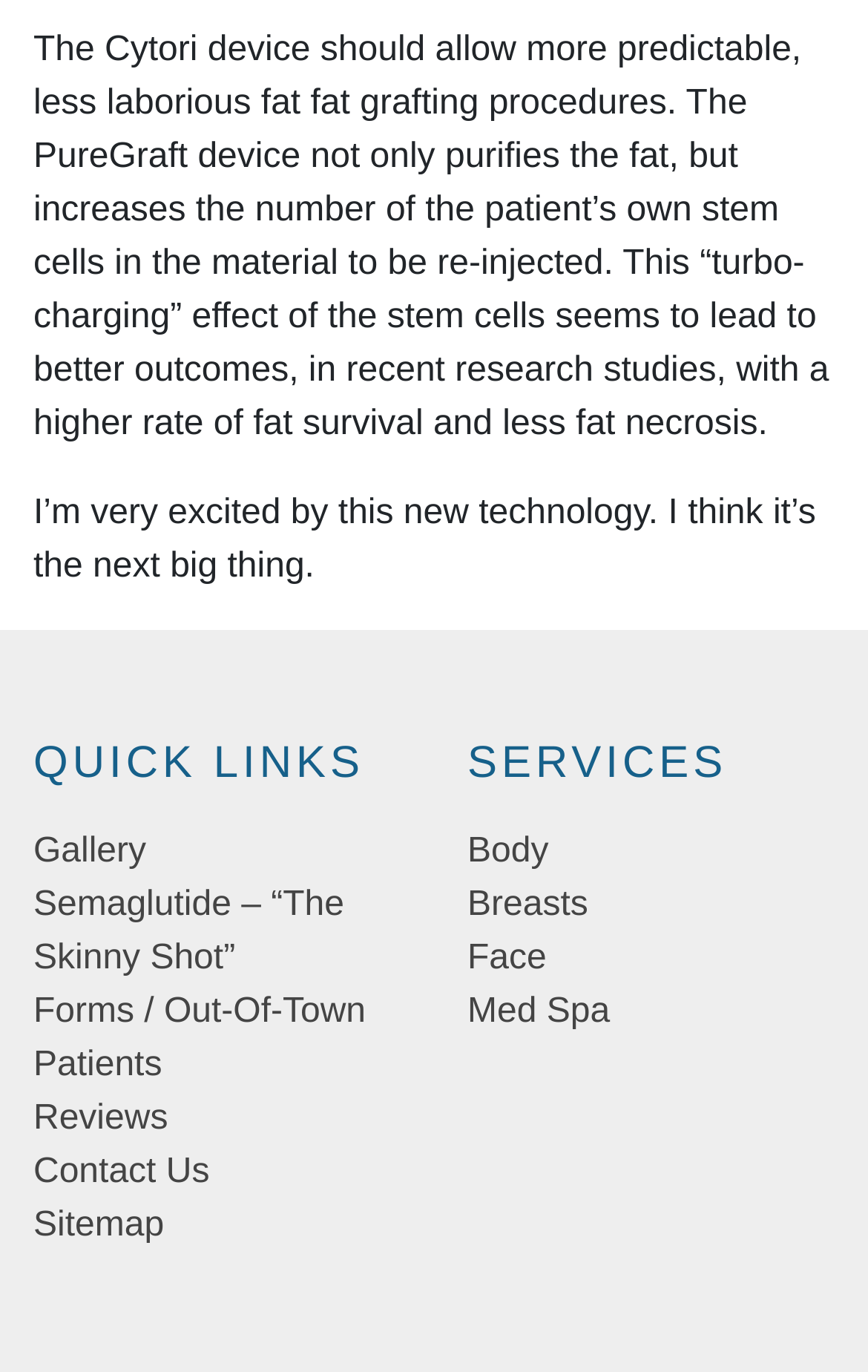Determine the bounding box coordinates for the clickable element to execute this instruction: "Click on the 'Gallery' link". Provide the coordinates as four float numbers between 0 and 1, i.e., [left, top, right, bottom].

[0.038, 0.607, 0.168, 0.634]